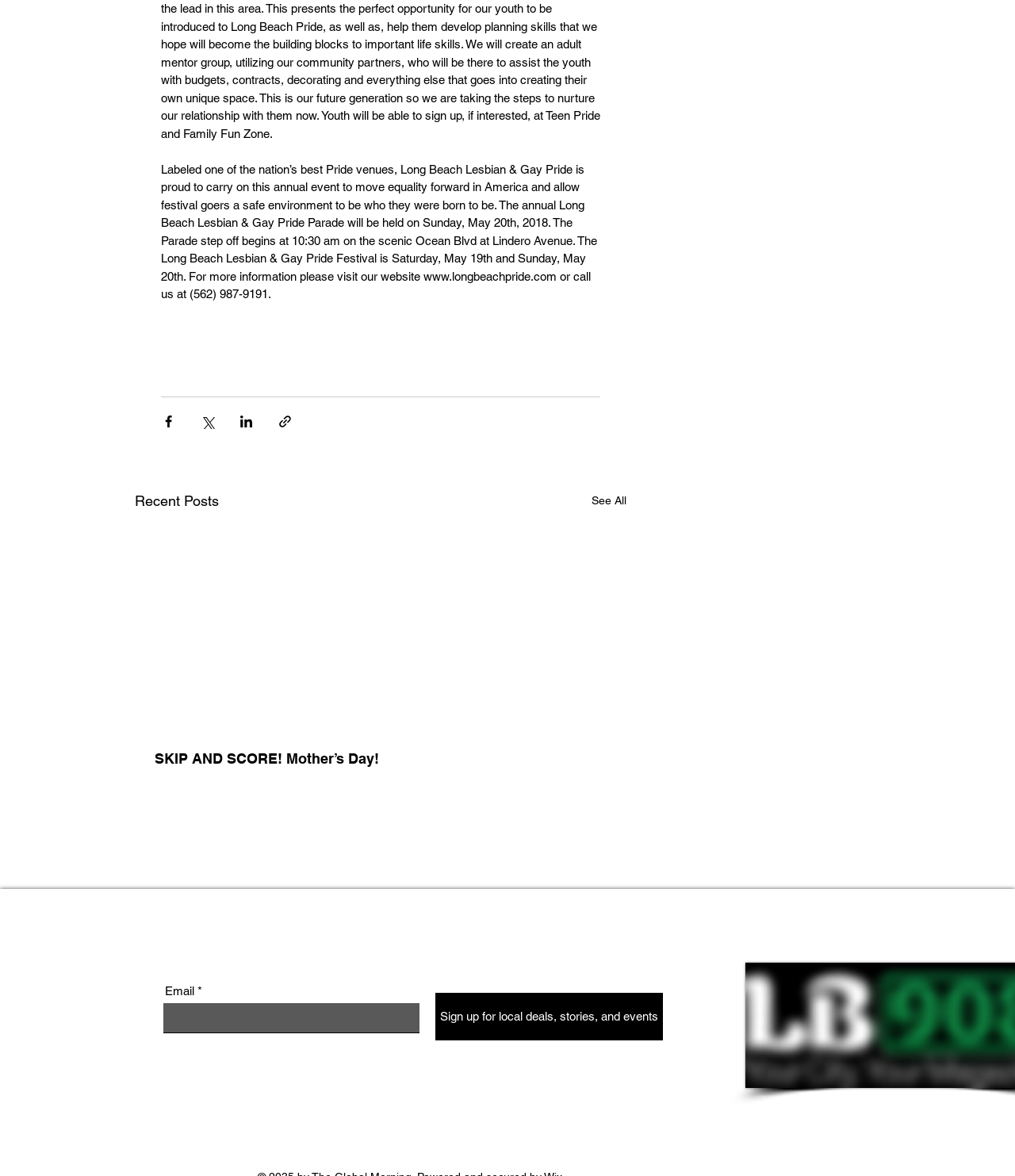Please look at the image and answer the question with a detailed explanation: How can users share the webpage on social media?

The answer can be found by examining the buttons with the text 'Share via Facebook', 'Share via Twitter', 'Share via LinkedIn', and 'Share via link' which are located below the StaticText element.